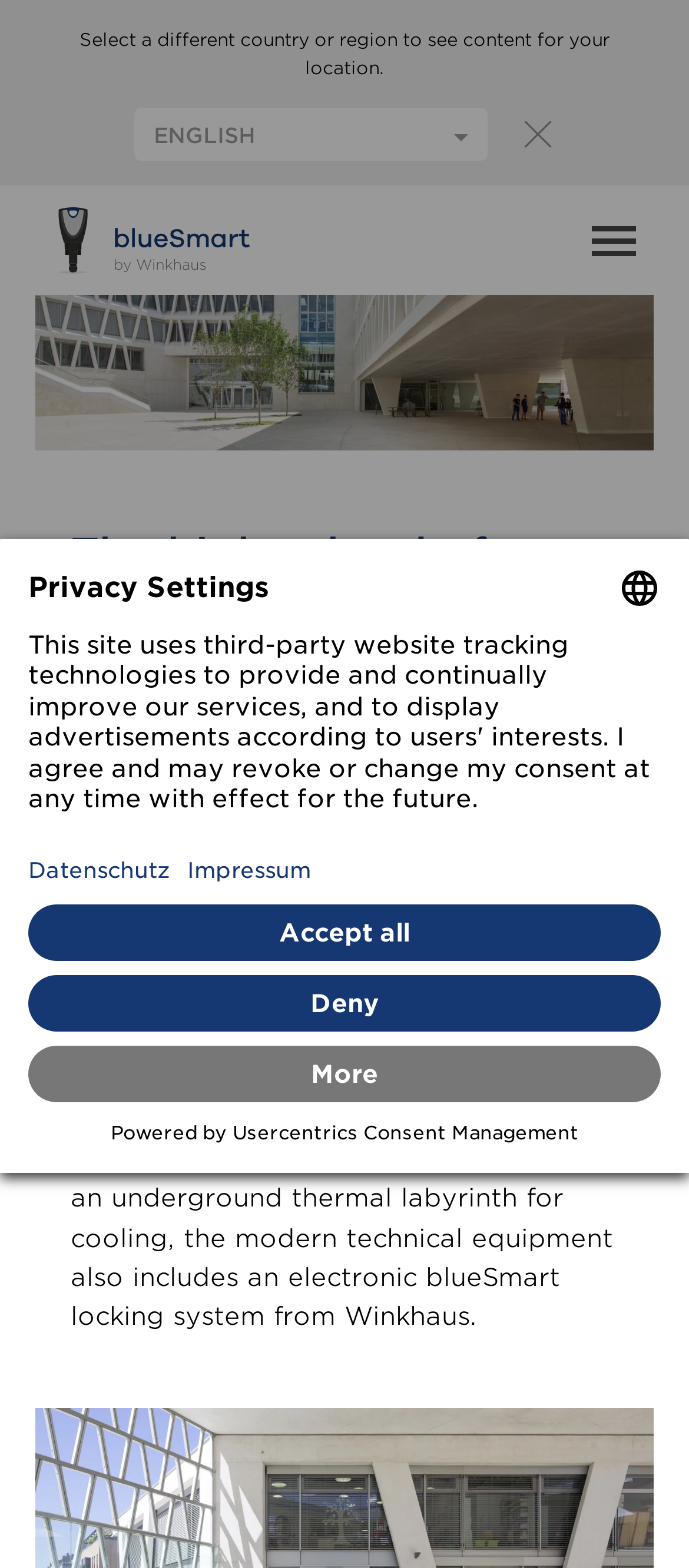Using the description "Accept all", predict the bounding box of the relevant HTML element.

[0.041, 0.576, 0.959, 0.613]